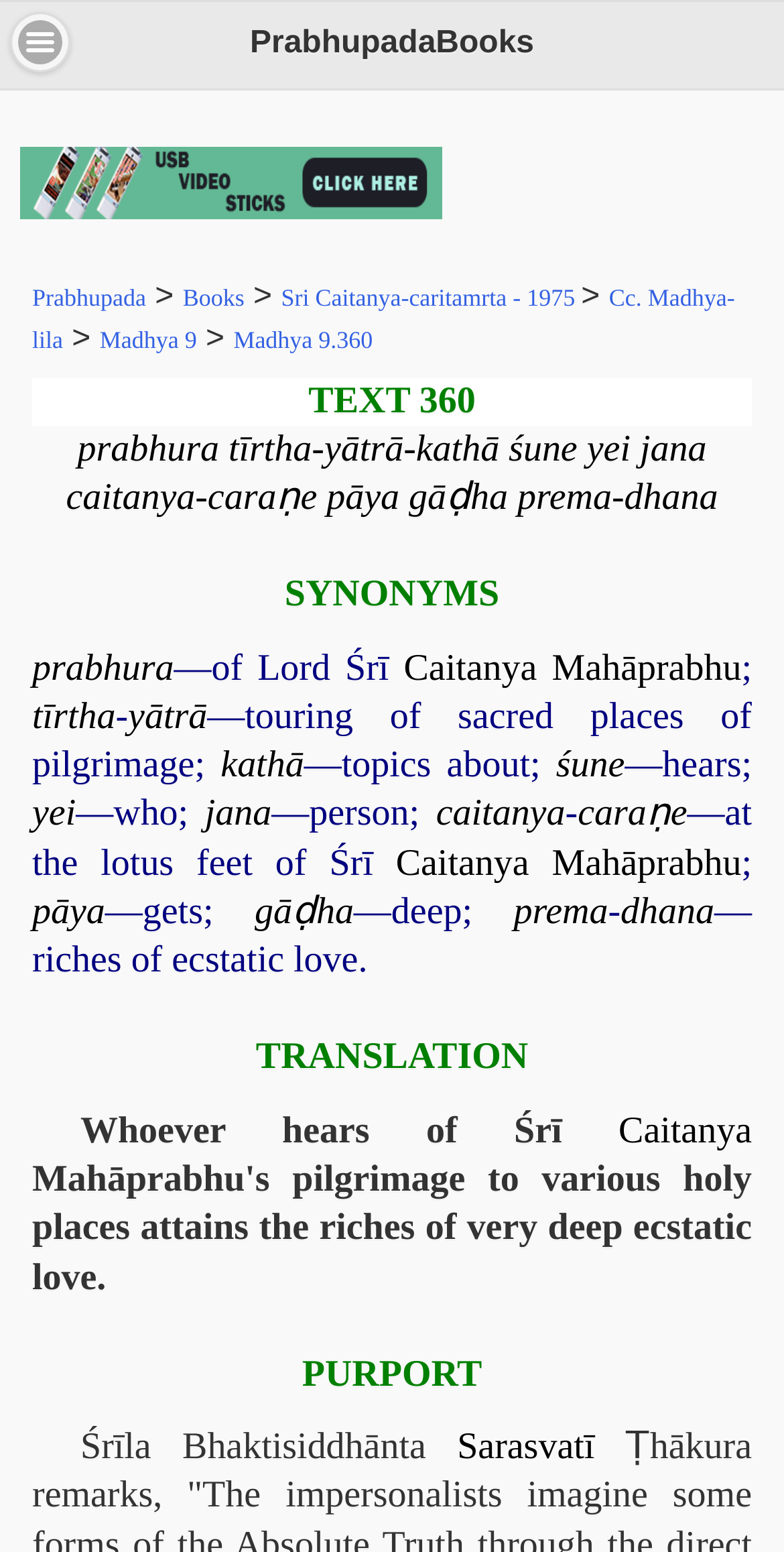Locate the bounding box coordinates of the element you need to click to accomplish the task described by this instruction: "Click on the 'Menu' button".

[0.013, 0.008, 0.09, 0.047]